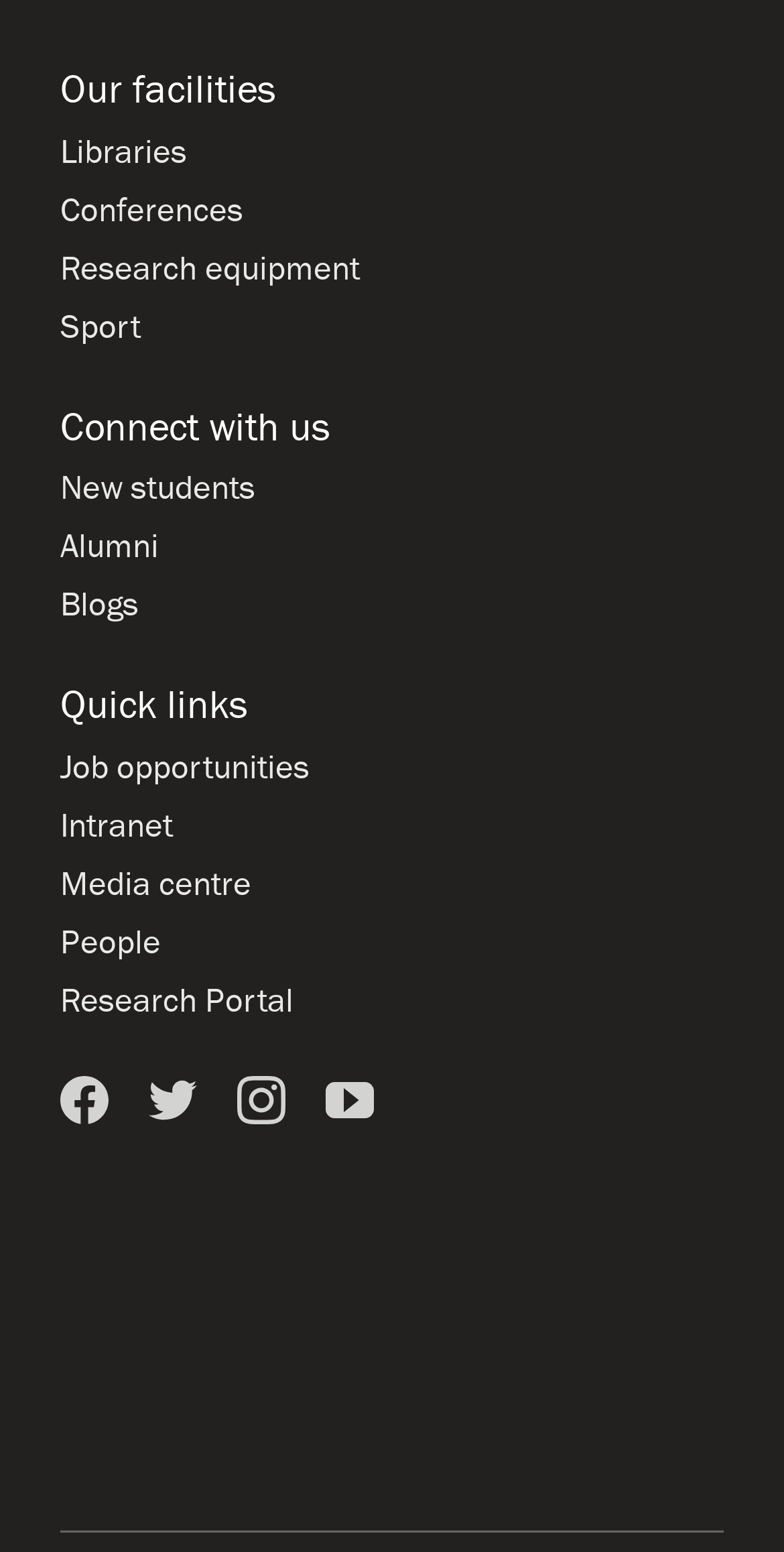What is the text of the first link under 'Connect with us'?
Give a detailed response to the question by analyzing the screenshot.

I looked at the links under the 'Connect with us' heading and found that the first link is 'New students'.